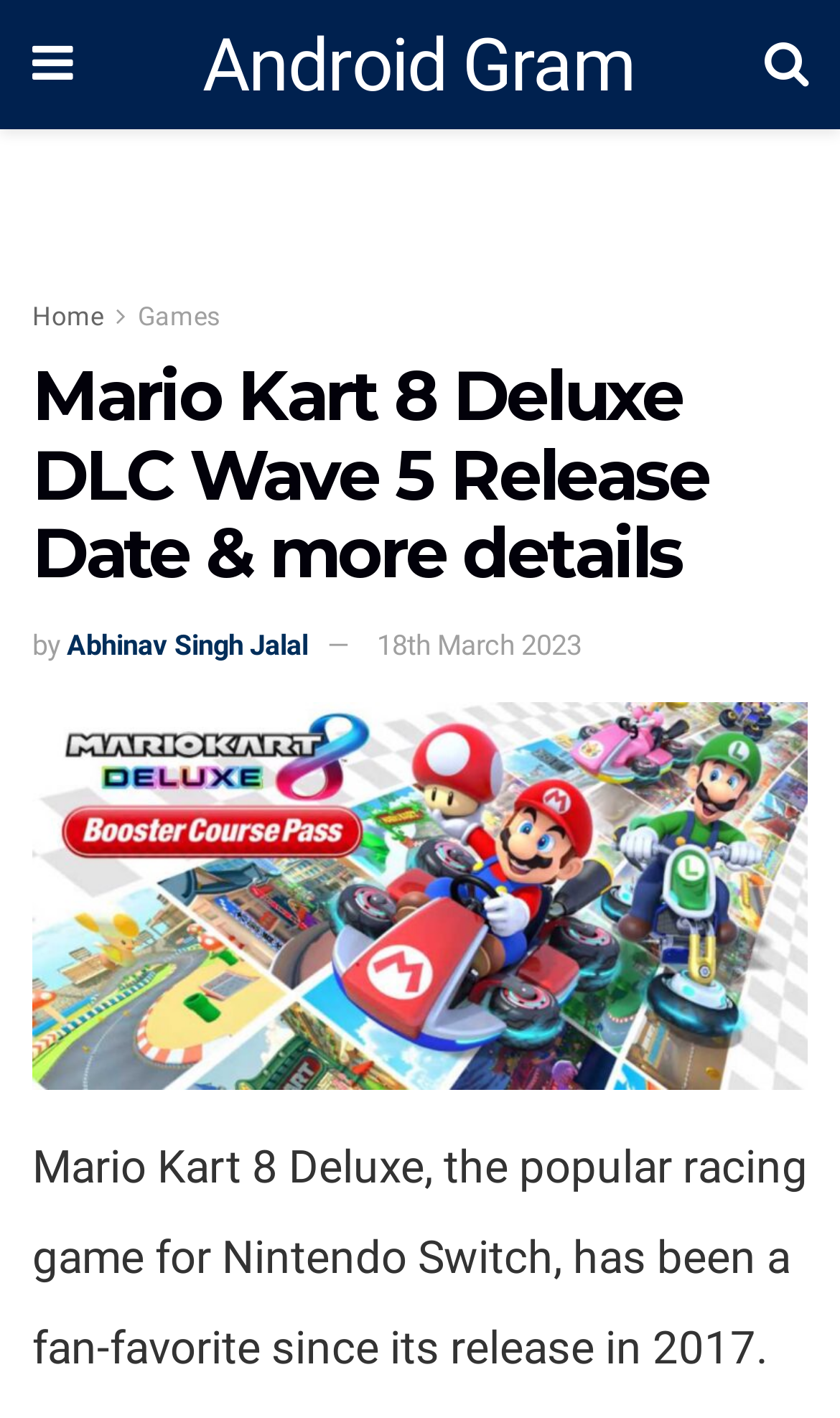Identify and provide the main heading of the webpage.

Mario Kart 8 Deluxe DLC Wave 5 Release Date & more details